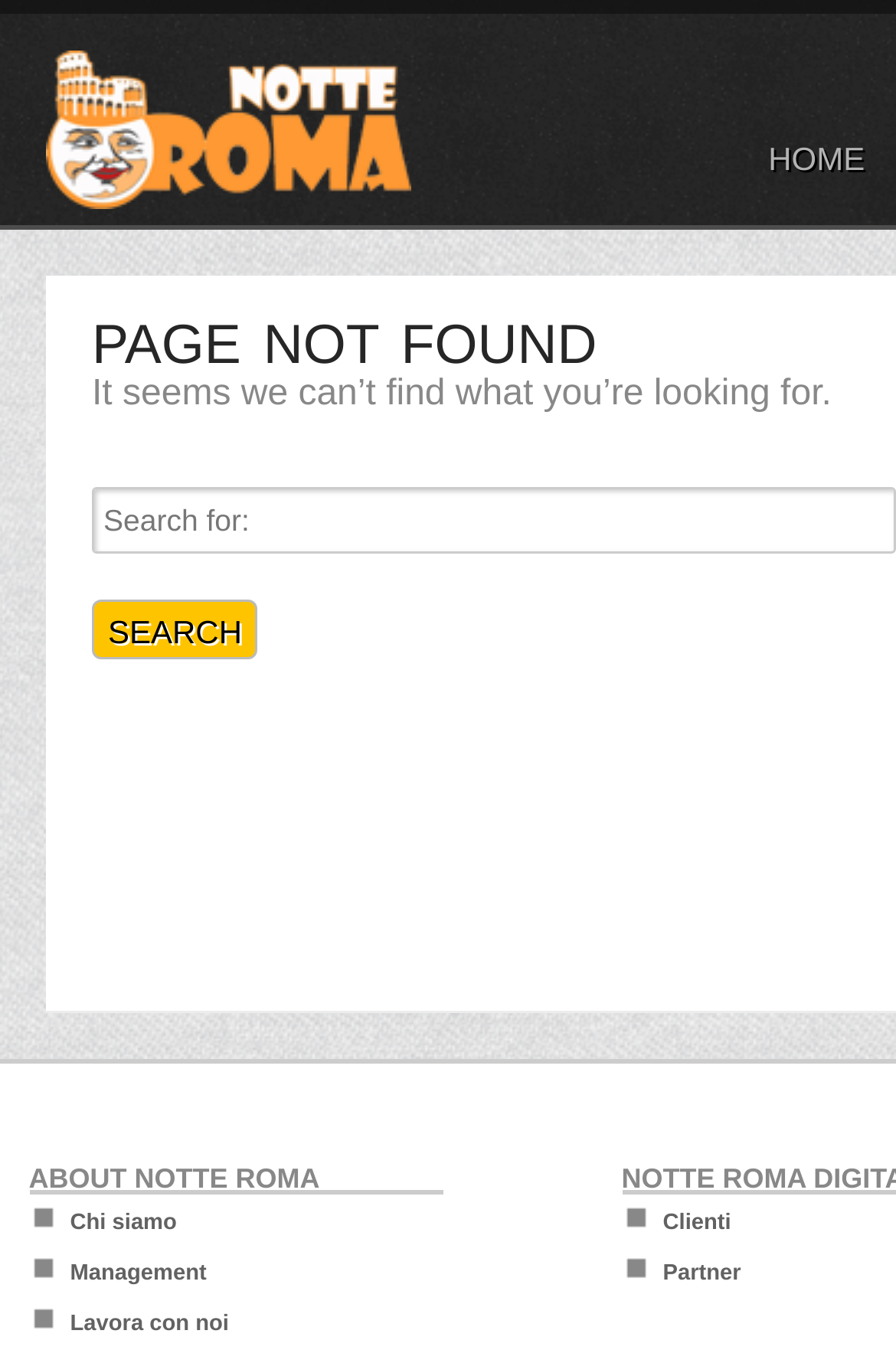Answer the question in a single word or phrase:
What are the categories listed at the bottom of the page?

ABOUT NOTTE ROMA, etc.